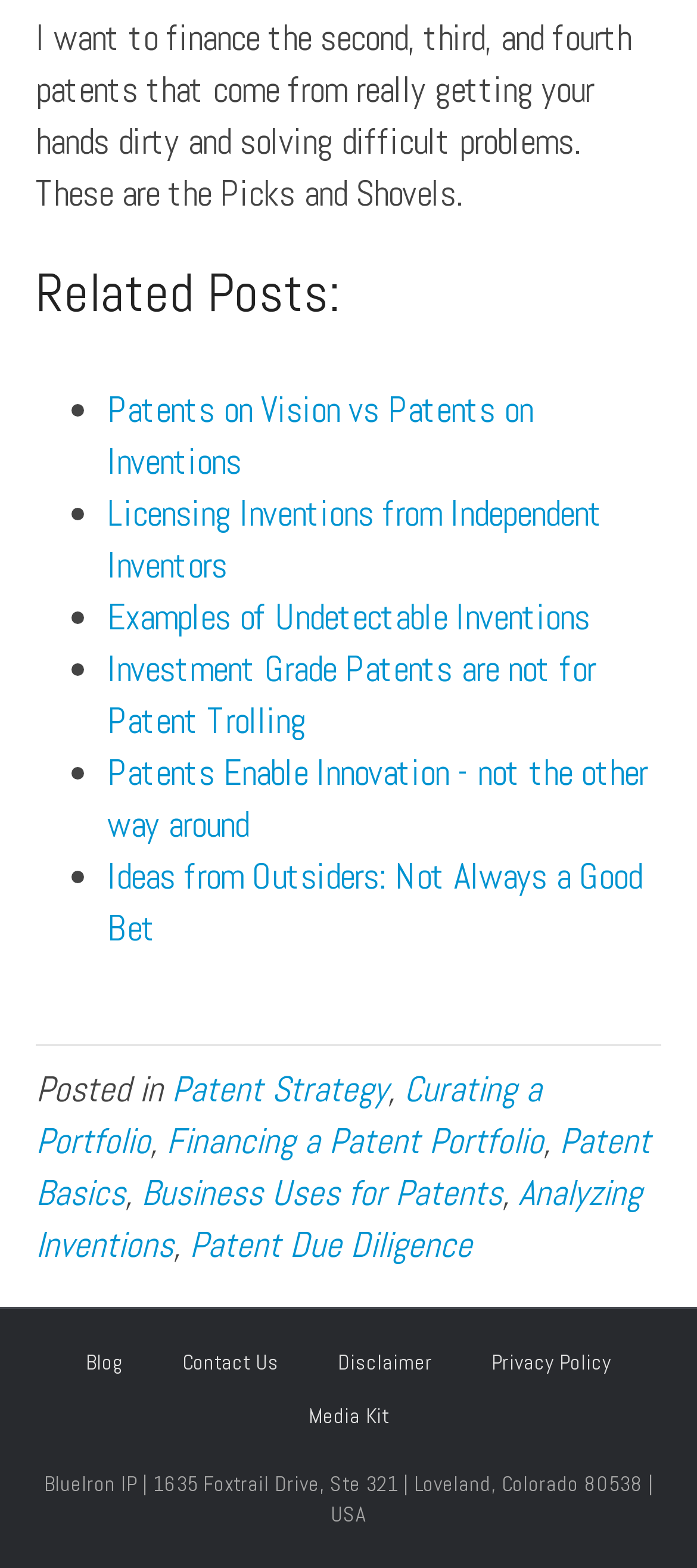What is the main topic of the webpage?
Please give a detailed answer to the question using the information shown in the image.

The webpage appears to be discussing patents, as evident from the text 'I want to finance the second, third, and fourth patents...' and the links to related posts about patents.